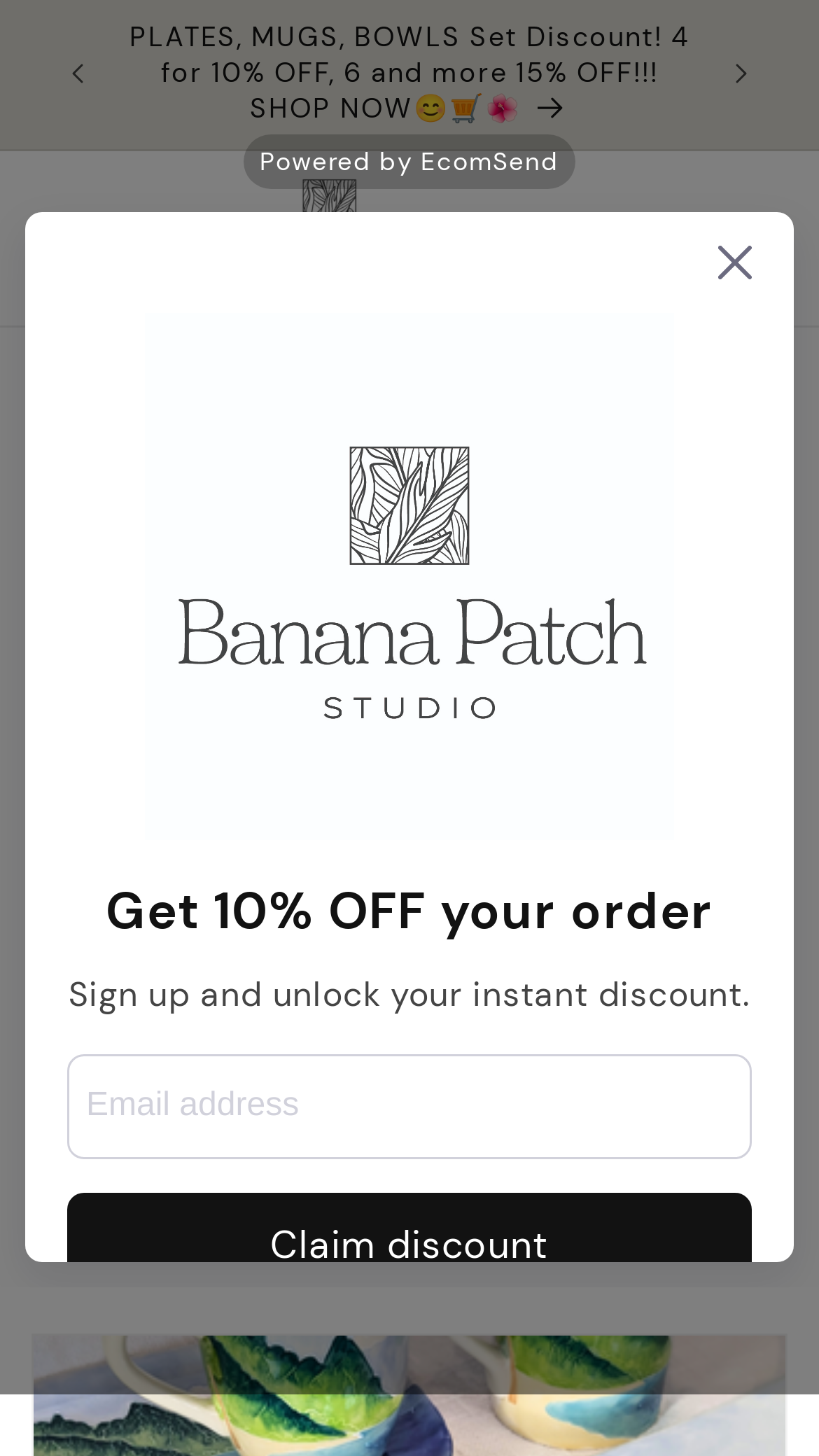Please locate the bounding box coordinates of the element that should be clicked to achieve the given instruction: "Click the Menu button".

[0.046, 0.131, 0.159, 0.195]